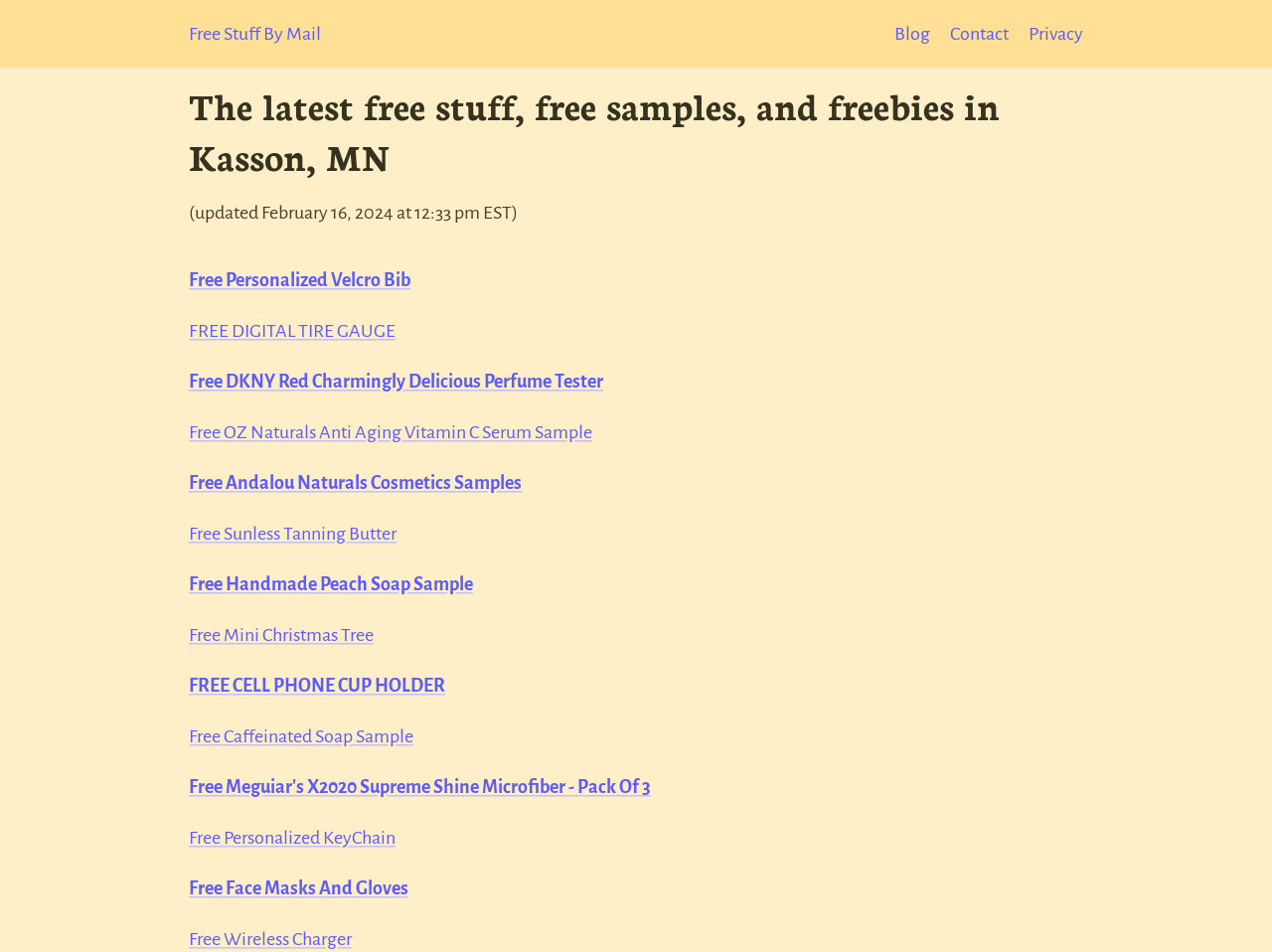Please respond to the question with a concise word or phrase:
What is the first free stuff item on the page?

Free Personalized Velcro Bib